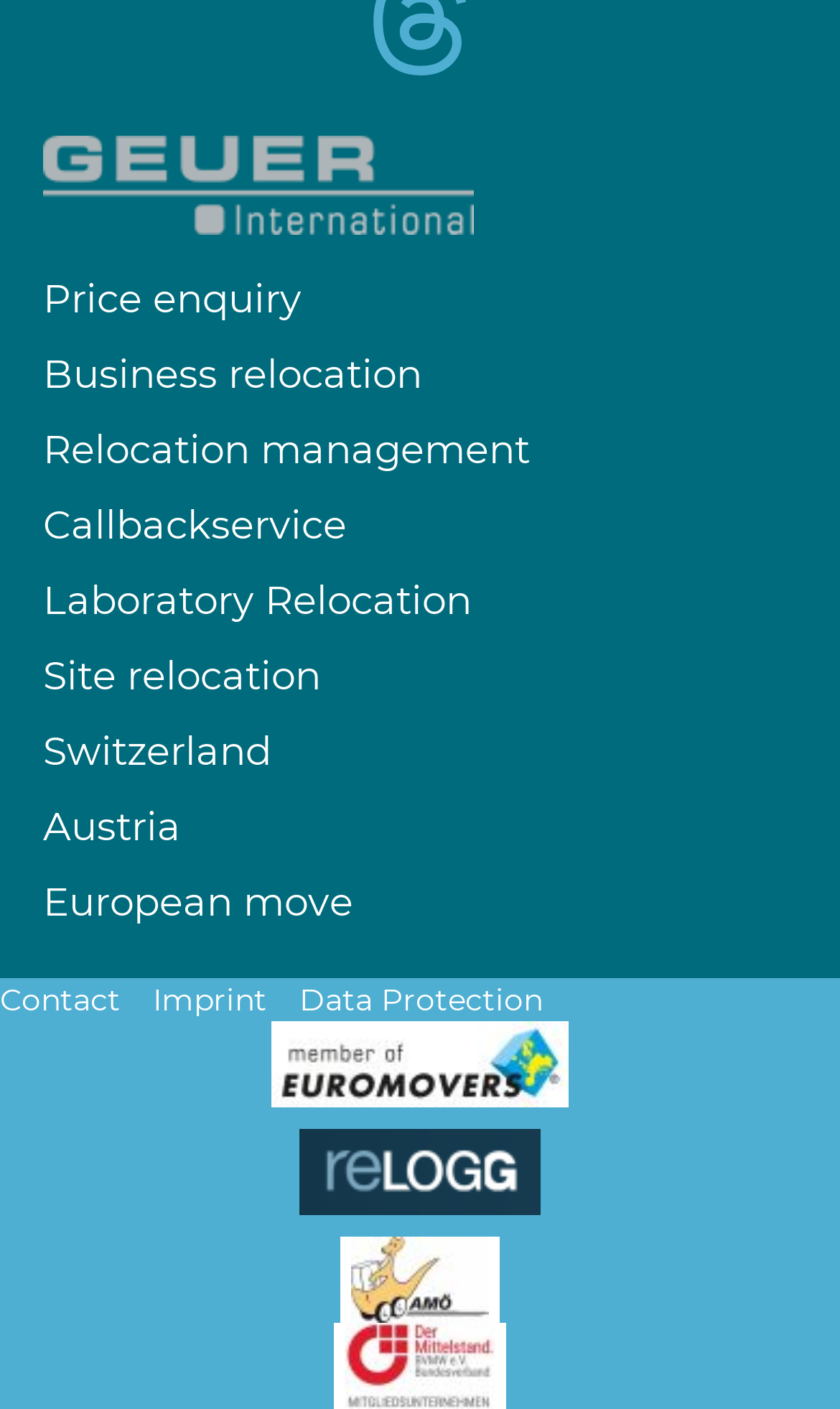Predict the bounding box of the UI element based on this description: "alt="Logo_final_mit" title="Logo_final_mit"".

[0.405, 0.878, 0.595, 0.939]